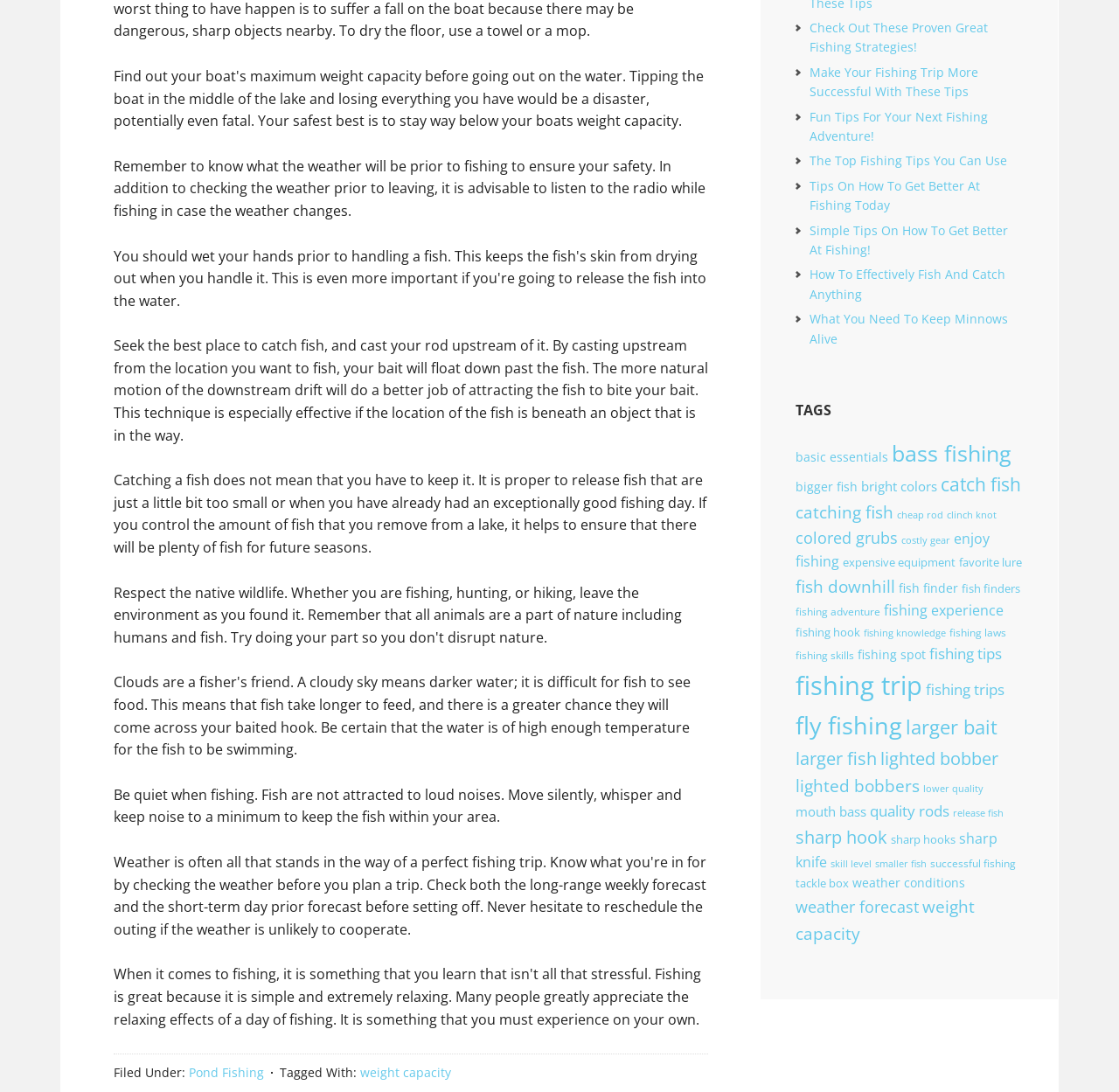Please find the bounding box coordinates (top-left x, top-left y, bottom-right x, bottom-right y) in the screenshot for the UI element described as follows: costly gear

[0.805, 0.488, 0.849, 0.5]